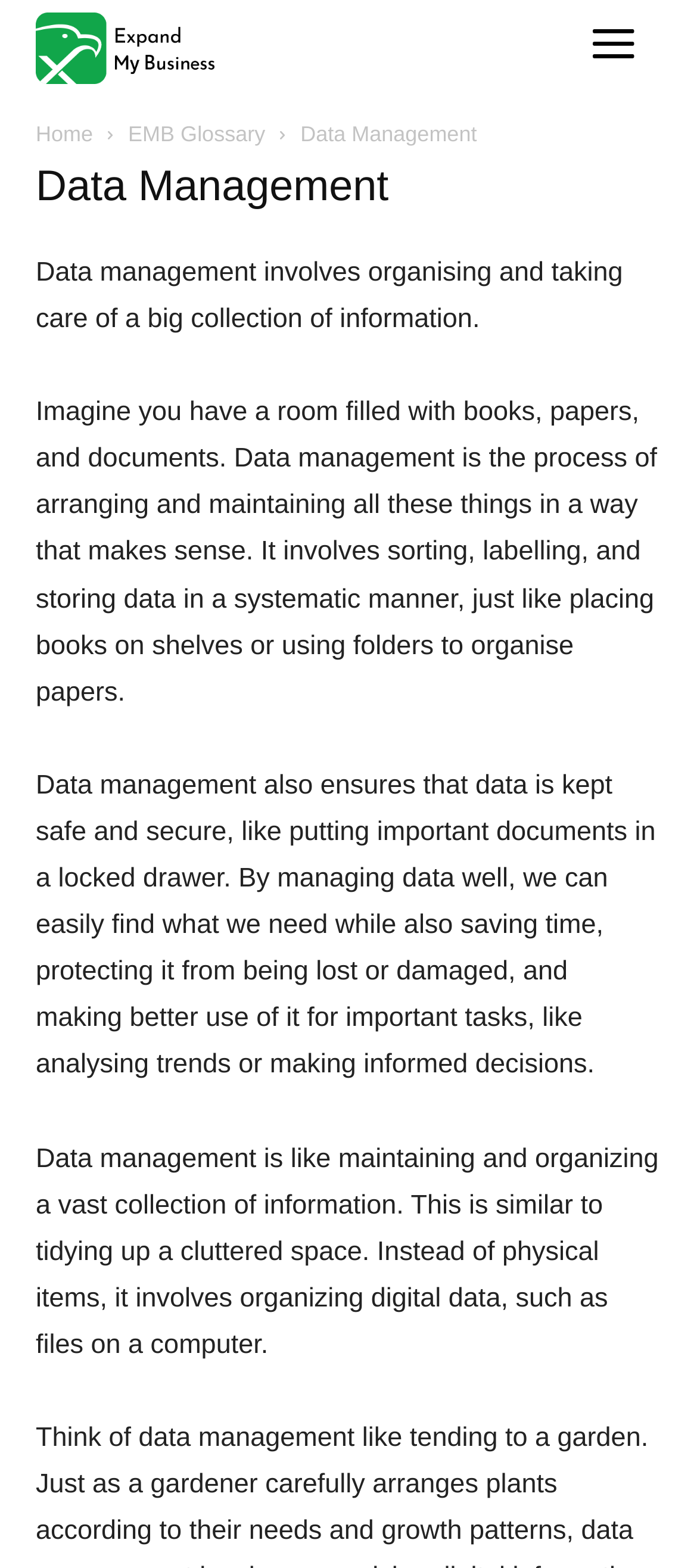From the given element description: "EMB Glossary", find the bounding box for the UI element. Provide the coordinates as four float numbers between 0 and 1, in the order [left, top, right, bottom].

[0.184, 0.078, 0.38, 0.093]